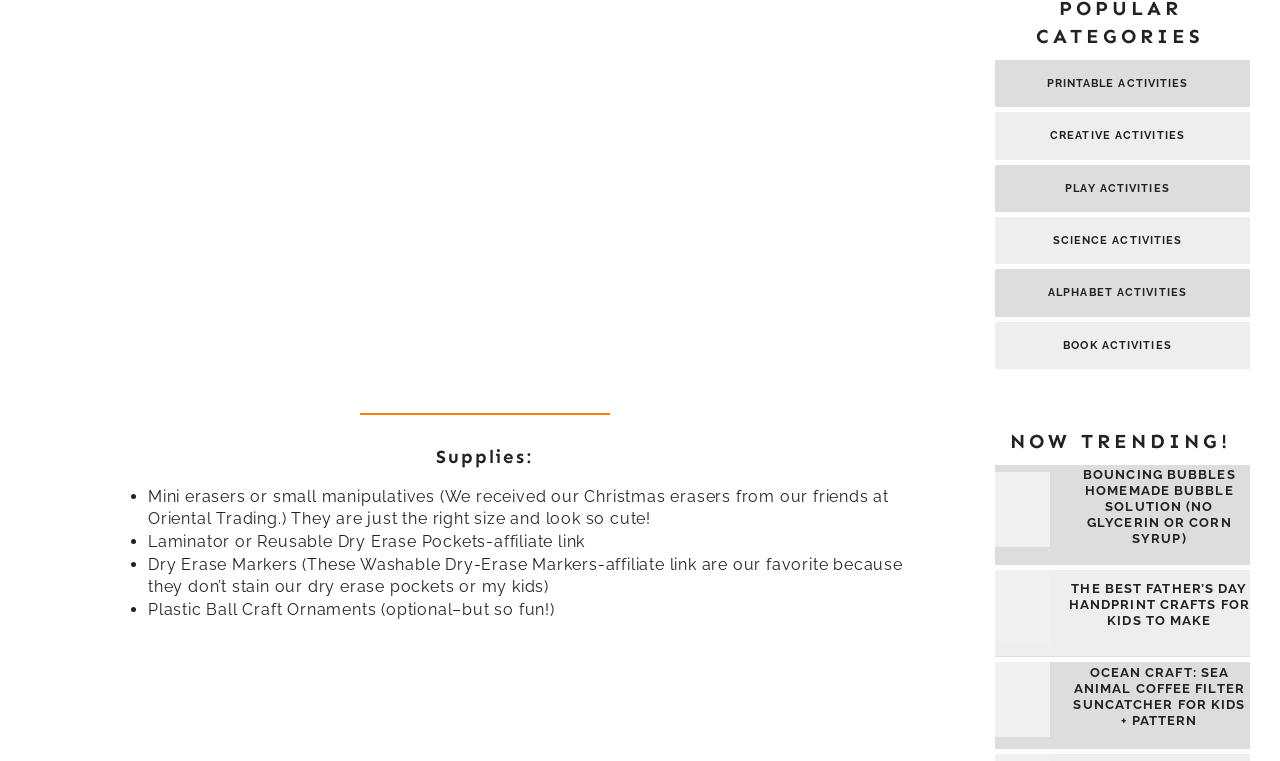Find the bounding box coordinates of the element to click in order to complete the given instruction: "Click on 'OCEAN CRAFT: SEA ANIMAL COFFEE FILTER SUNCATCHER FOR KIDS + PATTERN'."

[0.835, 0.874, 0.977, 0.958]